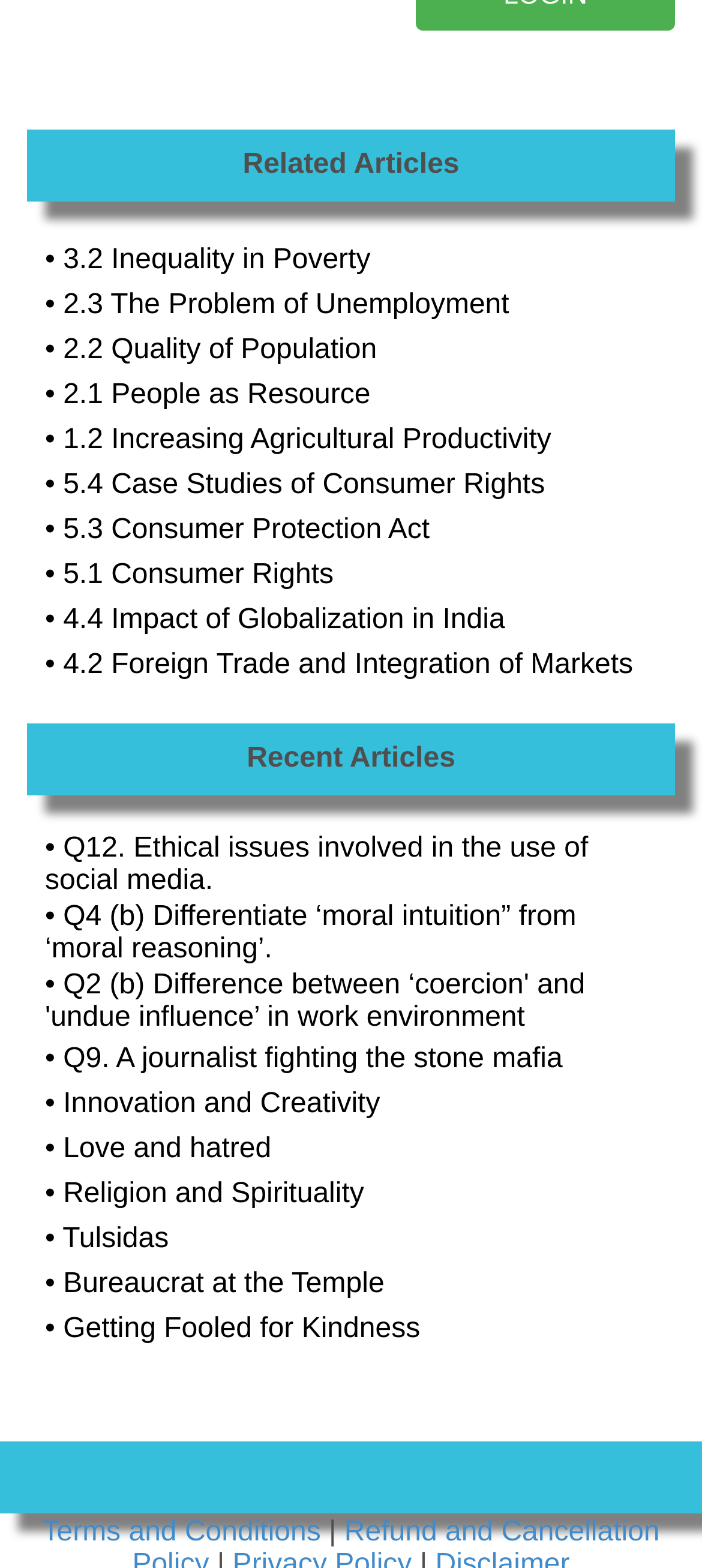Answer the question below in one word or phrase:
How many rows are in the third table?

9